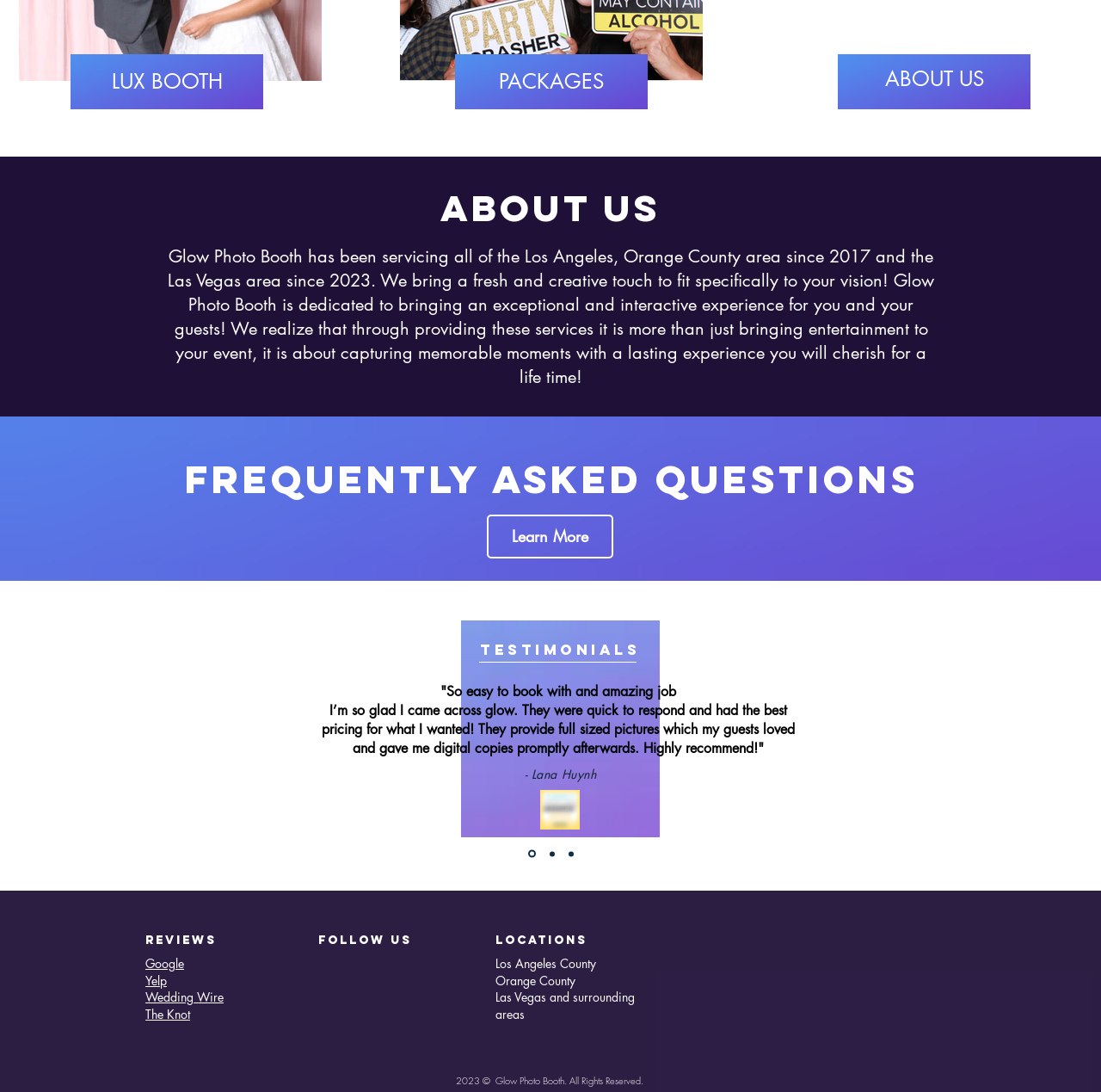What is the name of the photo booth company?
Based on the content of the image, thoroughly explain and answer the question.

The name of the photo booth company can be found in the heading element with the text 'Glow Photo Booth has been servicing all of the Los Angeles, Orange County area since 2017 and the Las Vegas area since 2023.'